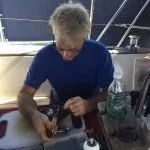What is the atmosphere conveyed in the scene?
Please provide an in-depth and detailed response to the question.

The surrounding elements and the contemplative demeanor of the individual highlight the everyday realities of life at sea, where hands-on problem solving is often required, conveying a calm yet industrious atmosphere.